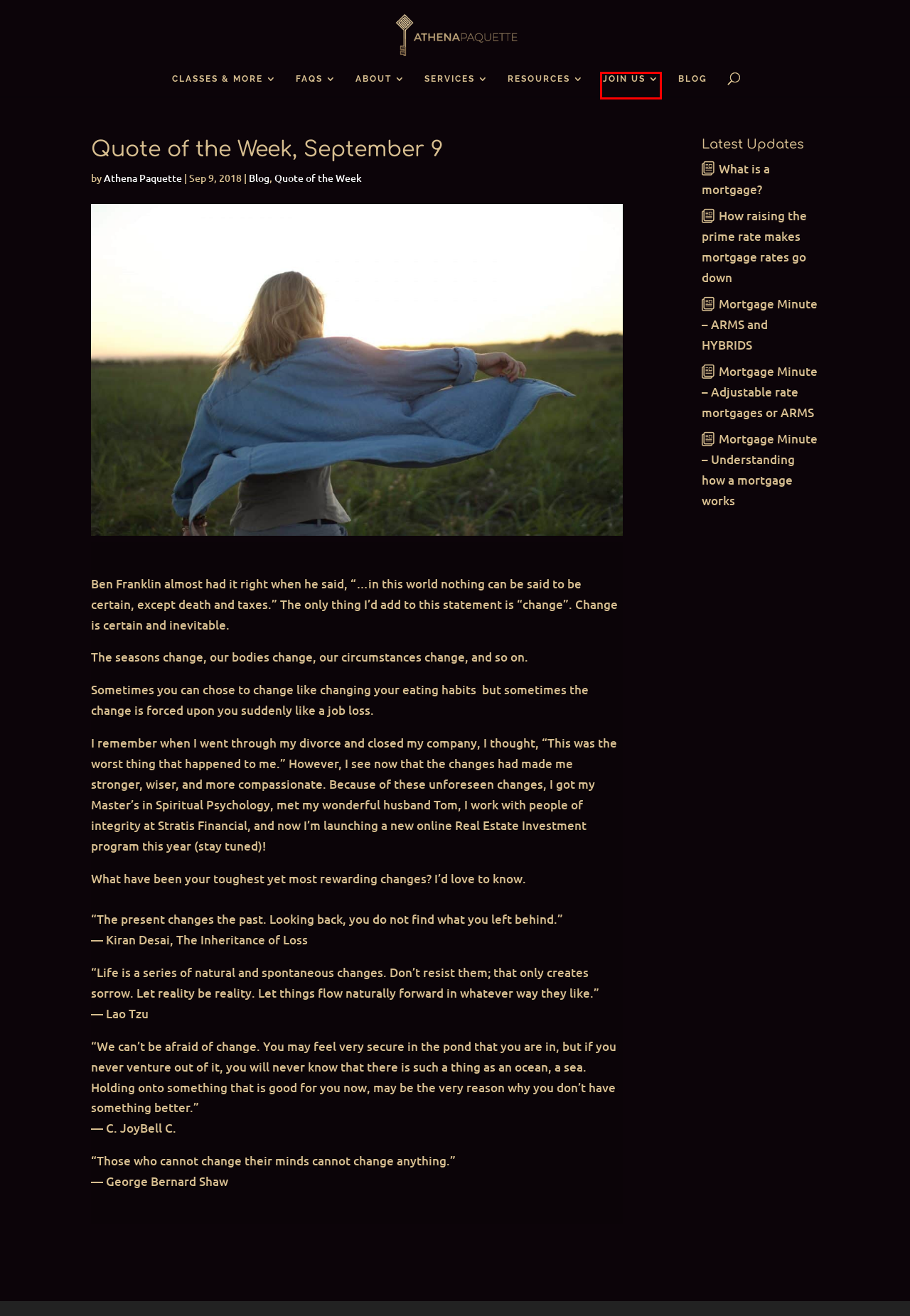Examine the screenshot of a webpage with a red bounding box around a UI element. Your task is to identify the webpage description that best corresponds to the new webpage after clicking the specified element. The given options are:
A. Quote of the Week Archives - Athena Paquette
B. Local Mortgage Brokers
C. Play Cash Flow Game
D. Blog Archives - Athena Paquette
E. Athena Paquette | Mortgage Broker in California
F. Resources - Athena Paquette
G. Contact | Home loans in Torrance California
H. What is a Homeowners' Exemption

G